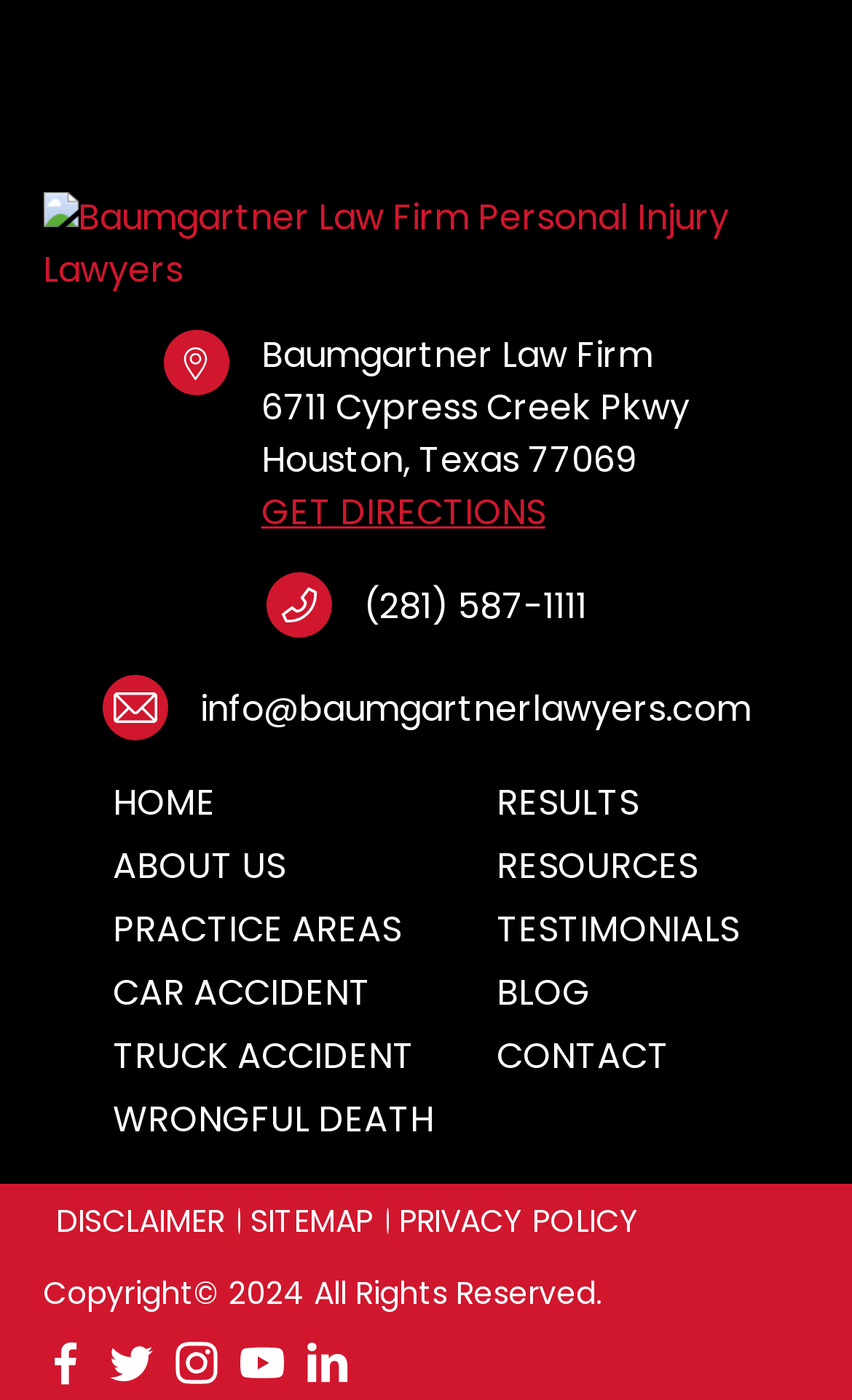Please identify the bounding box coordinates of the element that needs to be clicked to perform the following instruction: "View testimonials".

[0.583, 0.646, 0.867, 0.684]